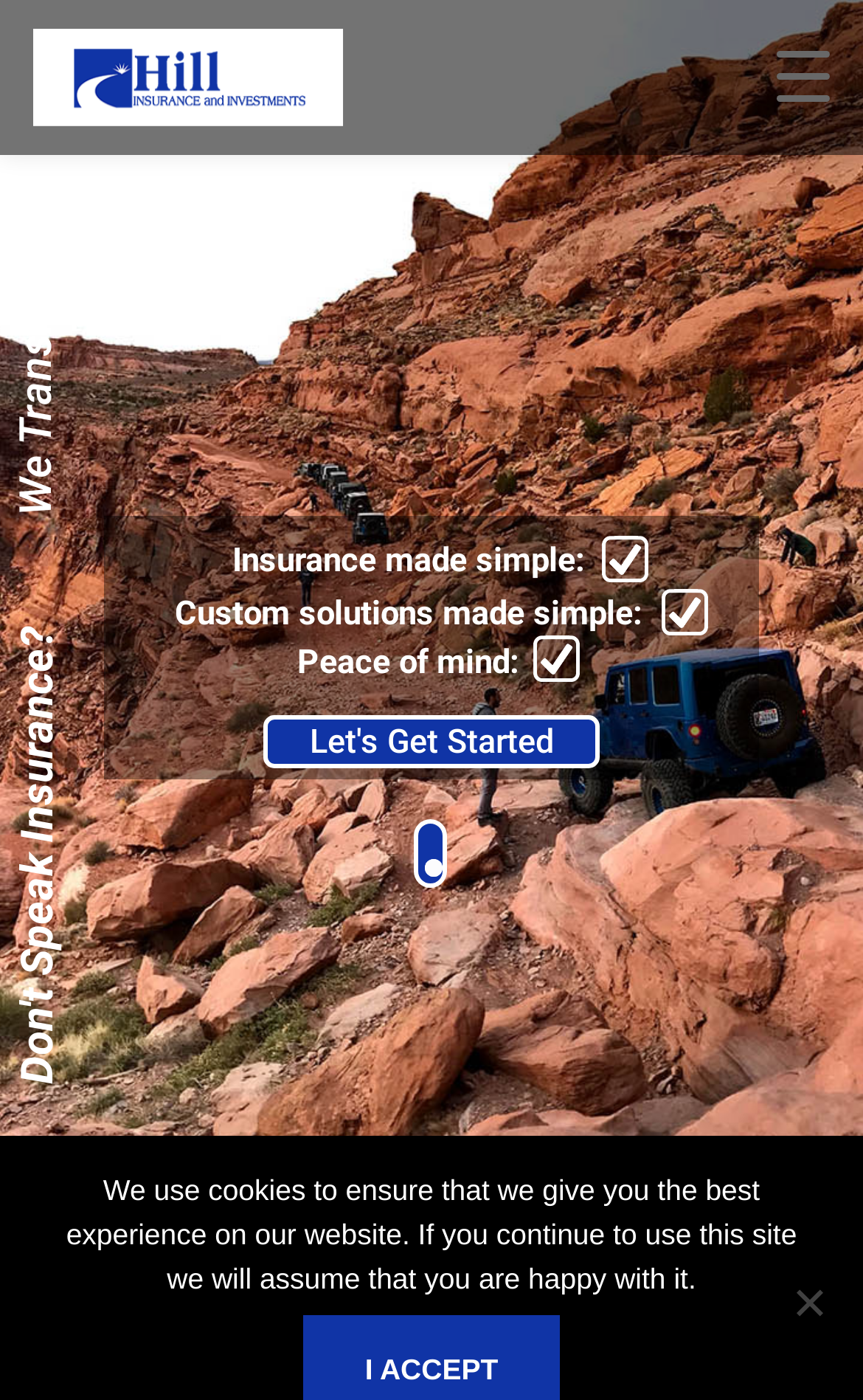From the details in the image, provide a thorough response to the question: What are the two main types of insurance offered?

The links 'PERSONAL INSURANCE' and 'BUSINESS INSURANCE' are prominently displayed on the webpage, indicating that these are the two main types of insurance services offered by the website.